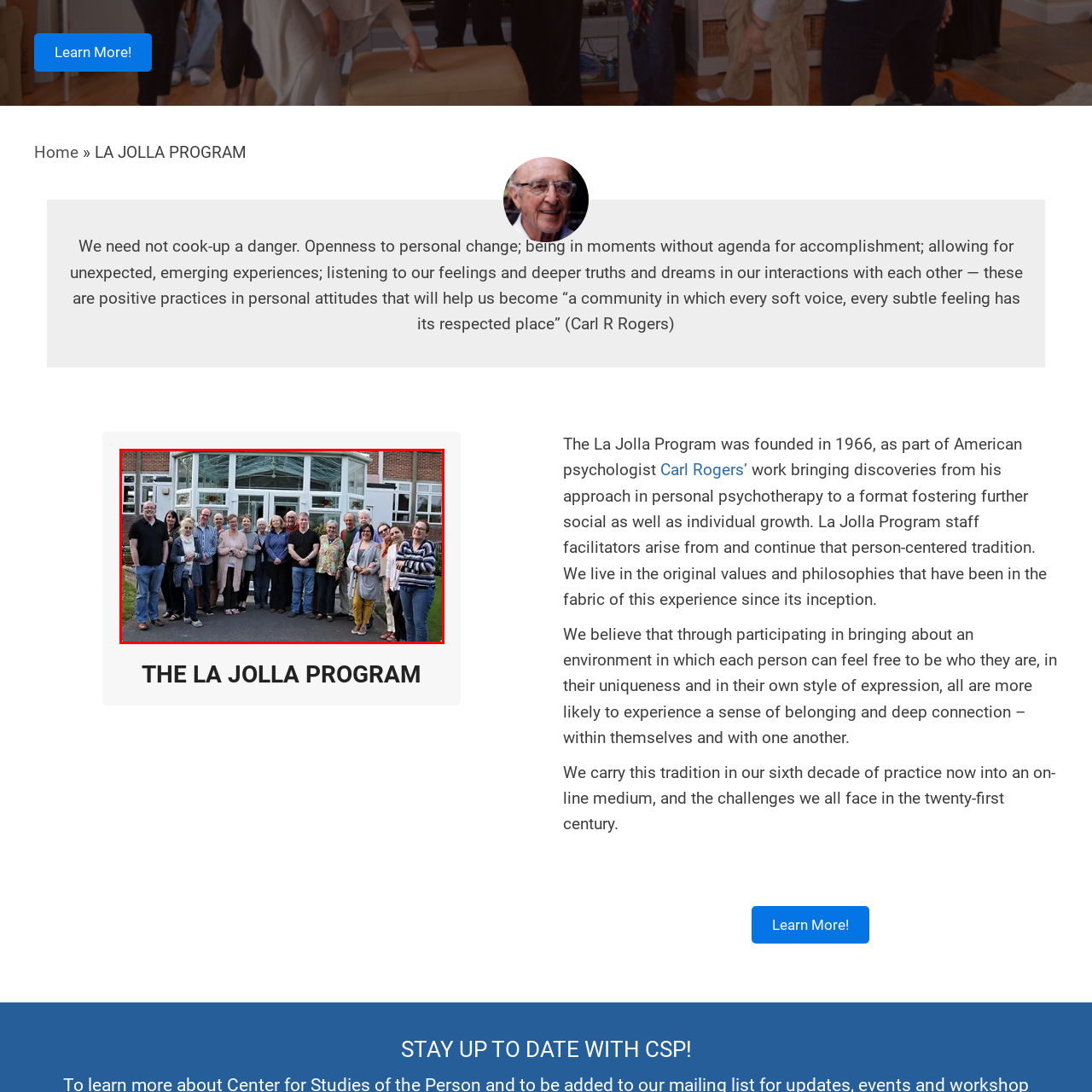Examine the area surrounded by the red box and describe it in detail.

The image captures a diverse group of individuals standing together in front of a building characterized by large windows and a glass roof. They are participating in a gathering, likely related to a community or program, given the context of the surrounding text. The group consists of both men and women of various ages, showcasing a sense of camaraderie with smiles and relaxed postures. Some individuals are dressed in casual attire, while others may have opted for more colorful or patterned clothing, indicating a friendly and welcoming atmosphere. This gathering appears to emphasize collaboration and unity, aligning with themes of personal growth and community connection that underpin the objectives of the La Jolla Program.